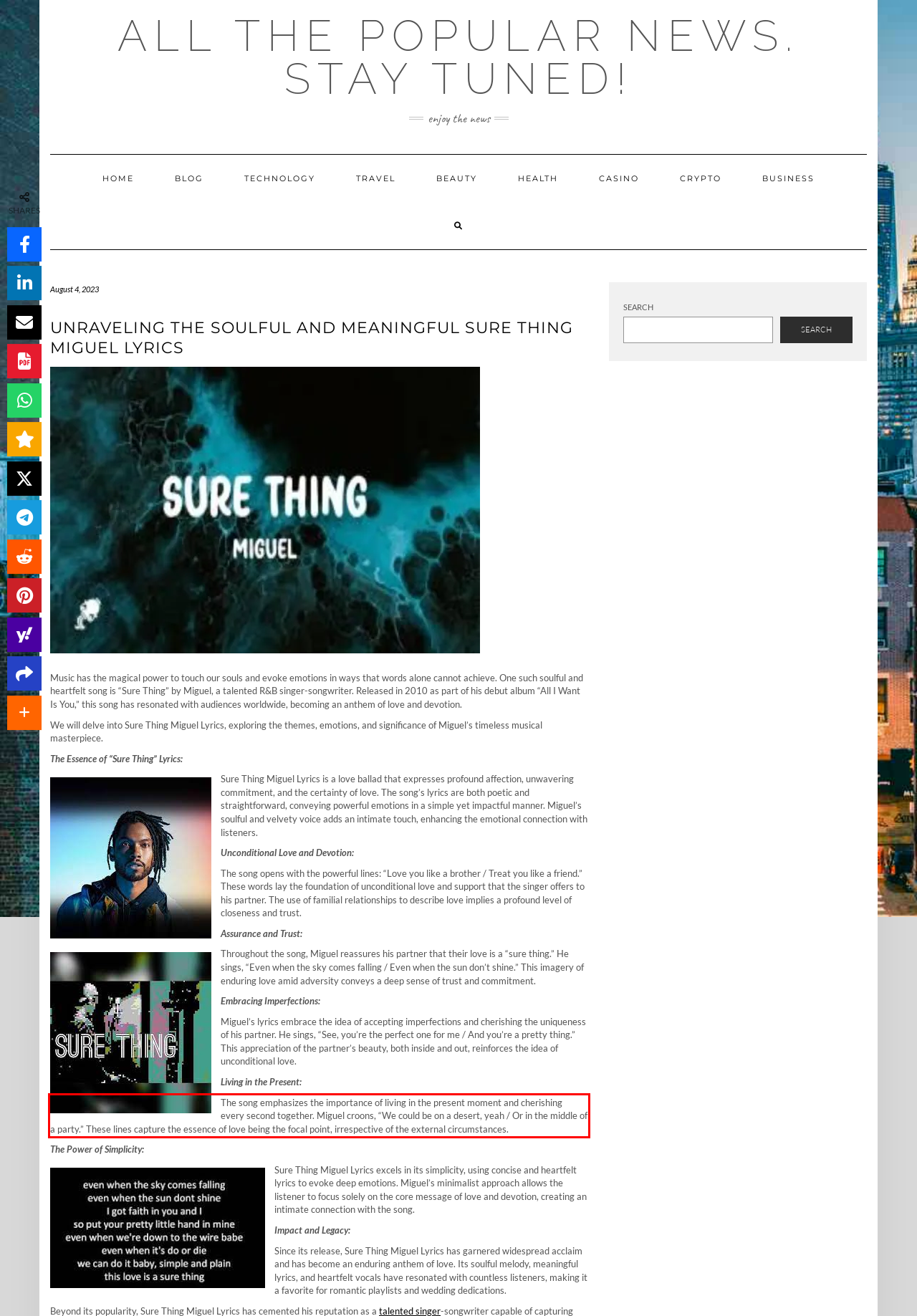You have a screenshot of a webpage where a UI element is enclosed in a red rectangle. Perform OCR to capture the text inside this red rectangle.

The song emphasizes the importance of living in the present moment and cherishing every second together. Miguel croons, “We could be on a desert, yeah / Or in the middle of a party.” These lines capture the essence of love being the focal point, irrespective of the external circumstances.